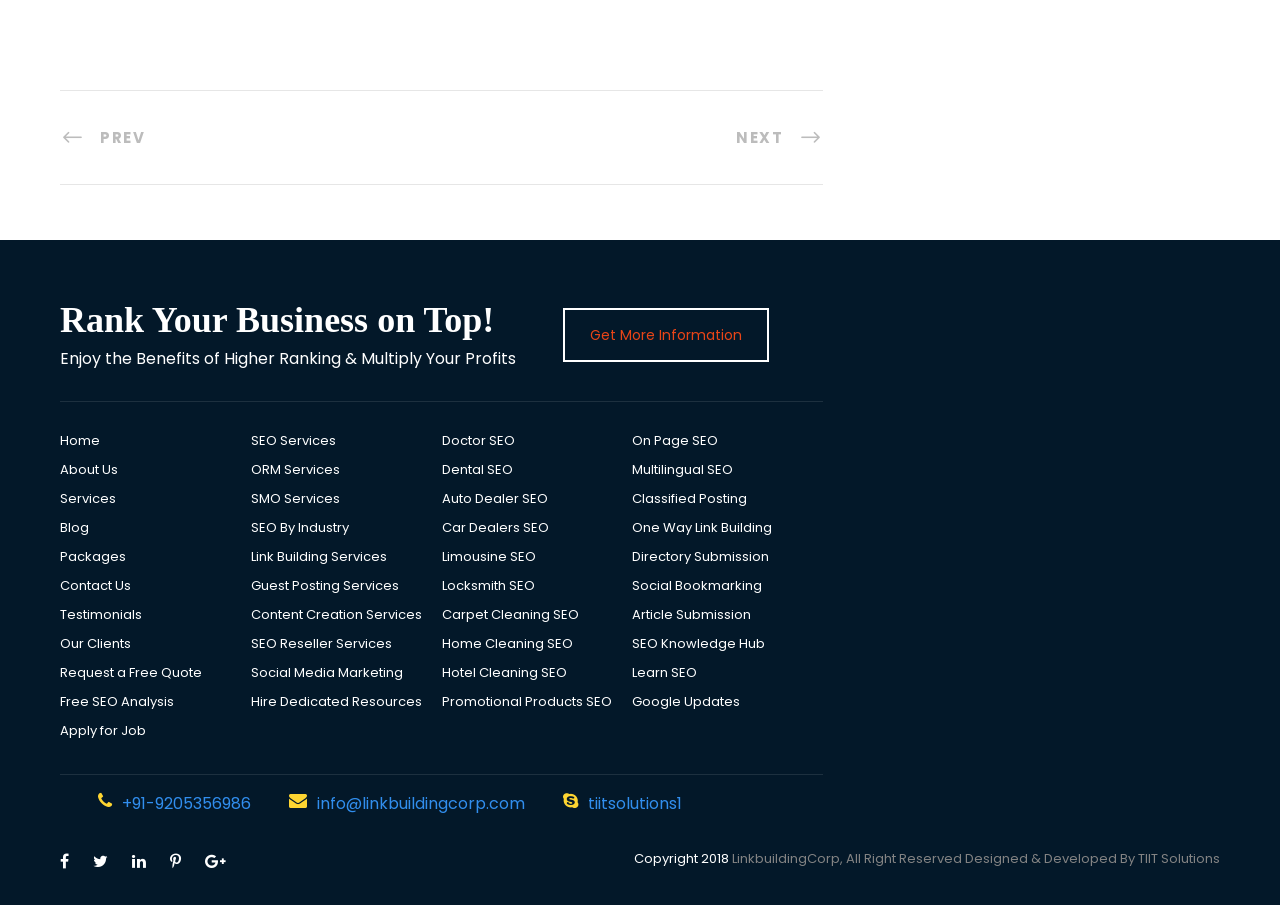Given the description "Request a Free Quote", determine the bounding box of the corresponding UI element.

[0.047, 0.732, 0.158, 0.753]